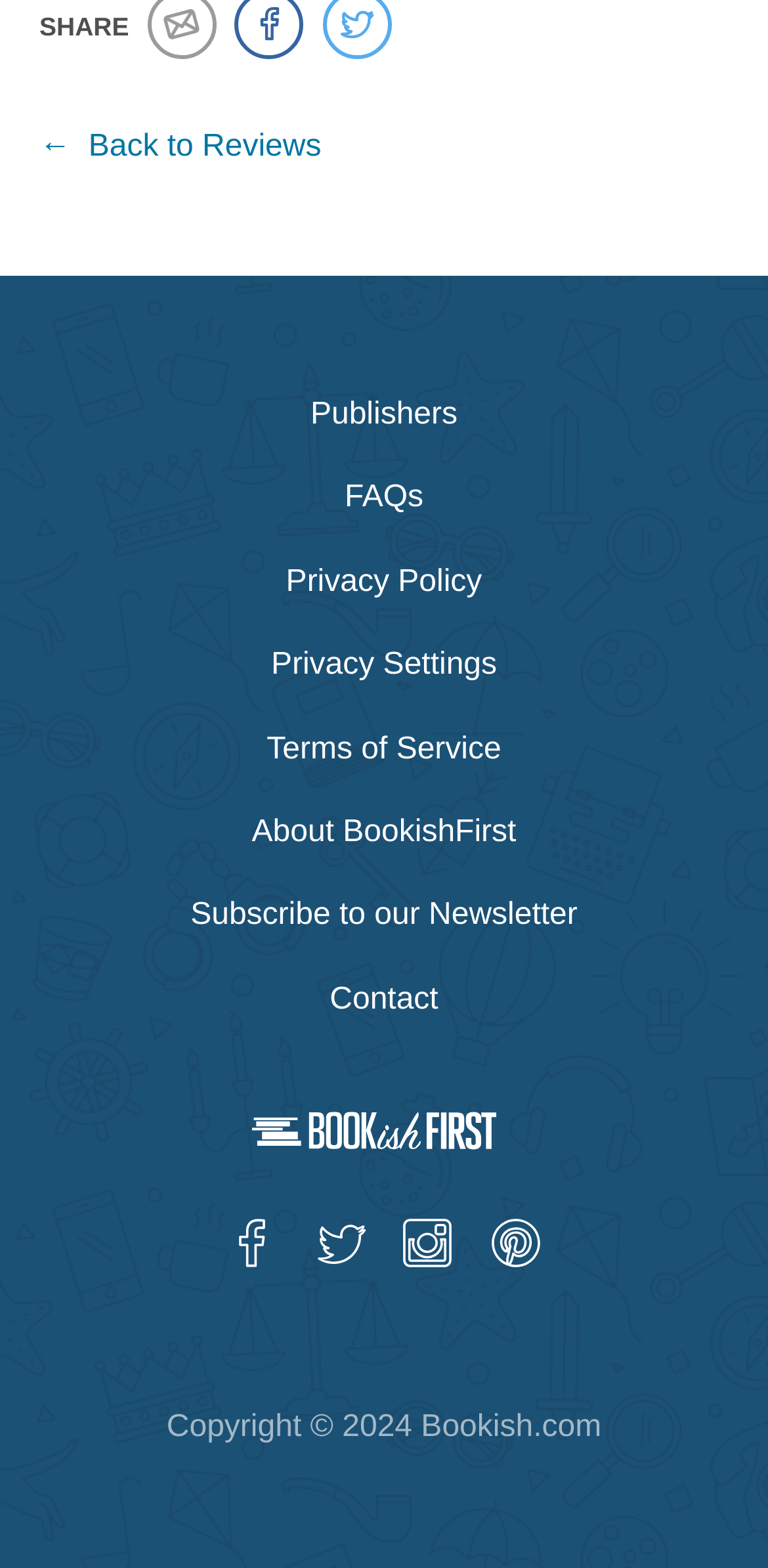Determine the bounding box coordinates of the clickable region to follow the instruction: "Follow BookishFirst on Facebook".

[0.278, 0.796, 0.392, 0.817]